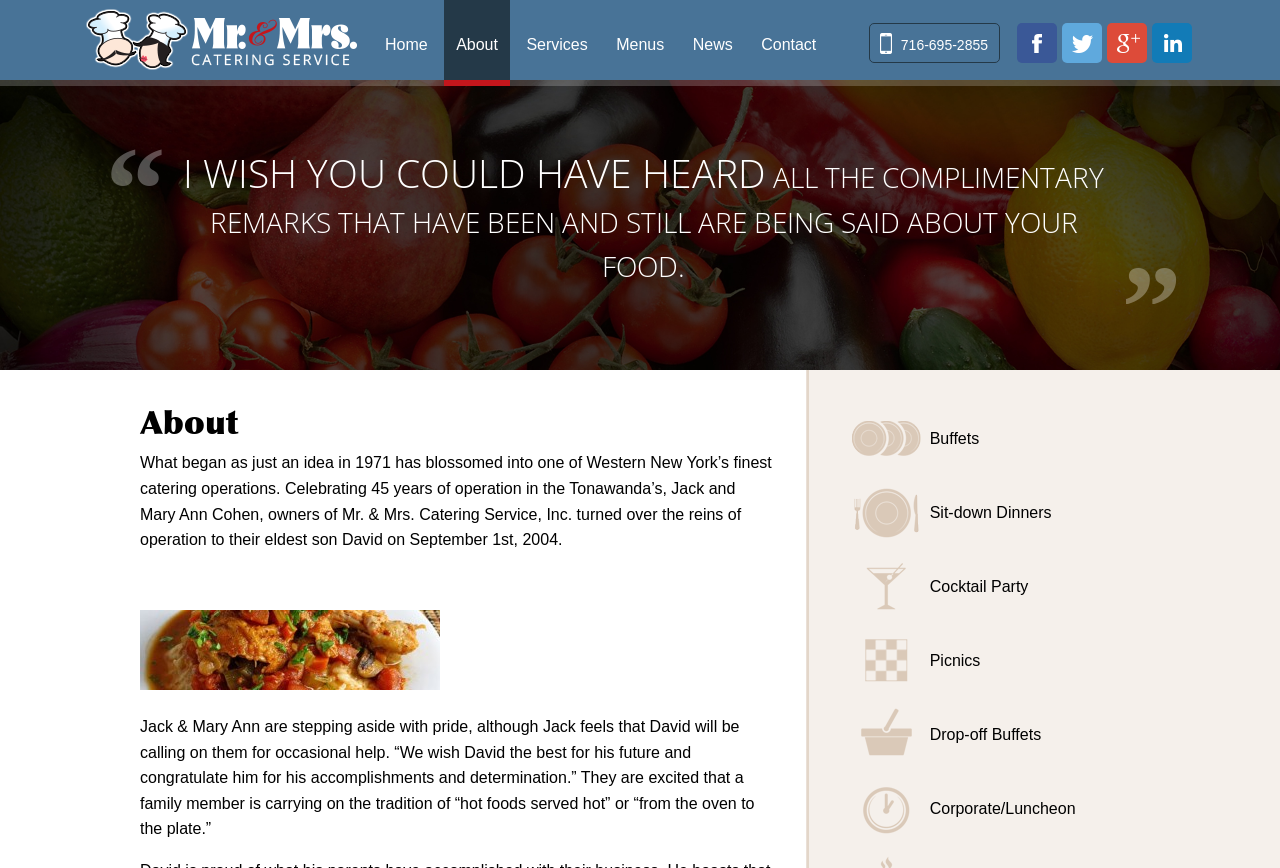Provide your answer to the question using just one word or phrase: How many types of catering services are offered?

7